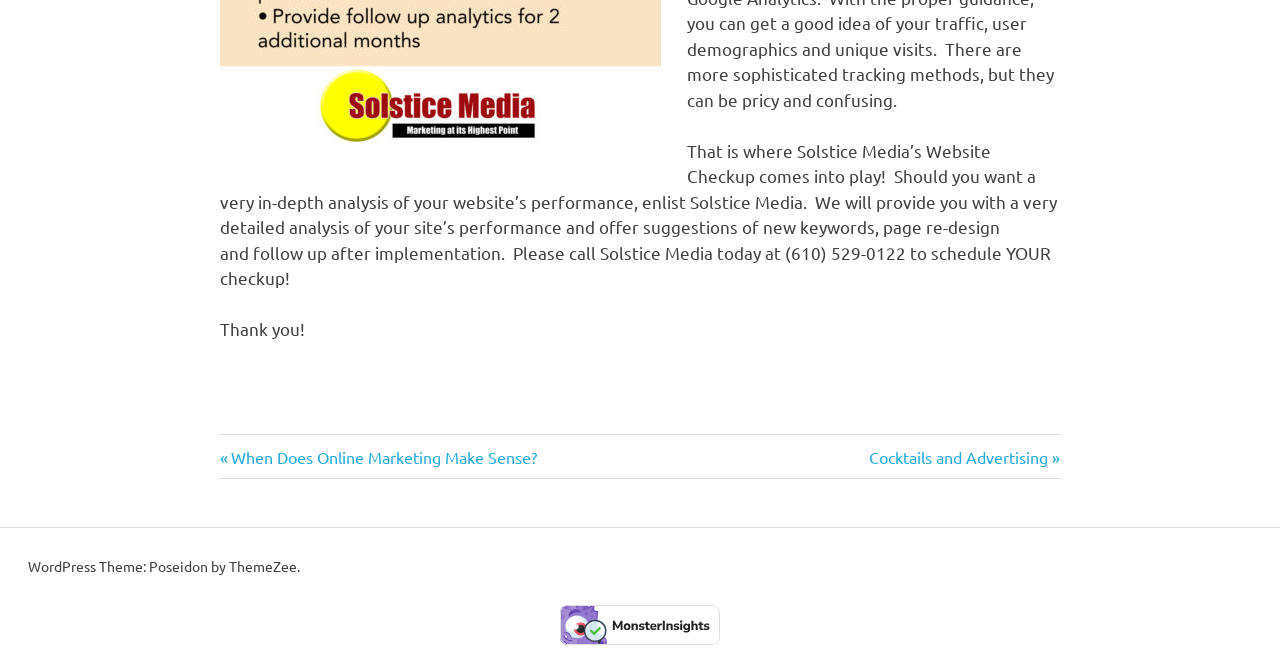Using the information in the image, could you please answer the following question in detail:
What is the name of the WordPress theme used on this website?

The WordPress theme used on this website is Poseidon, as mentioned in the footer section of the webpage.